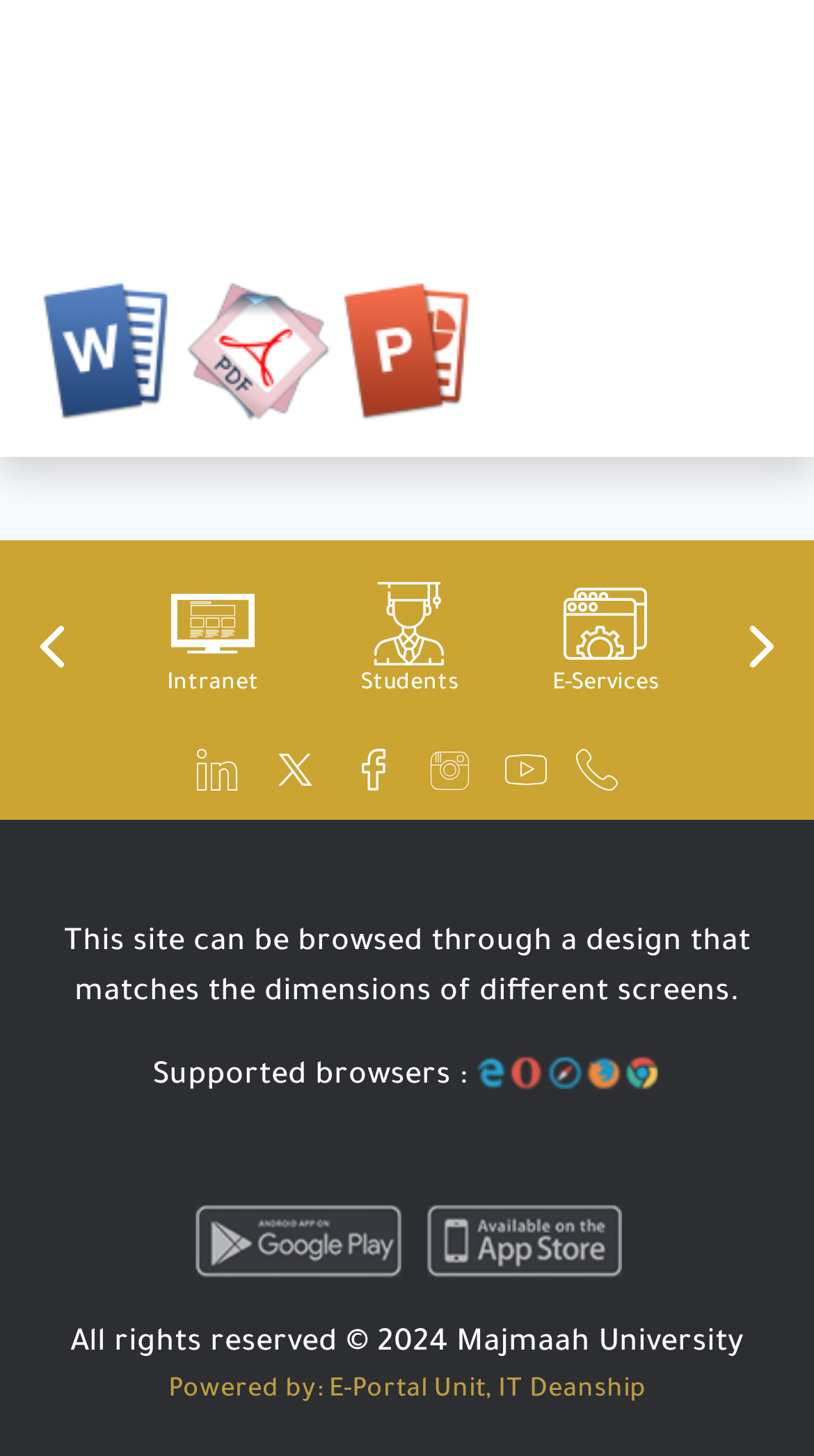Determine the bounding box of the UI element mentioned here: "title="Google Store"". The coordinates must be in the format [left, top, right, bottom] with values ranging from 0 to 1.

[0.237, 0.827, 0.494, 0.884]